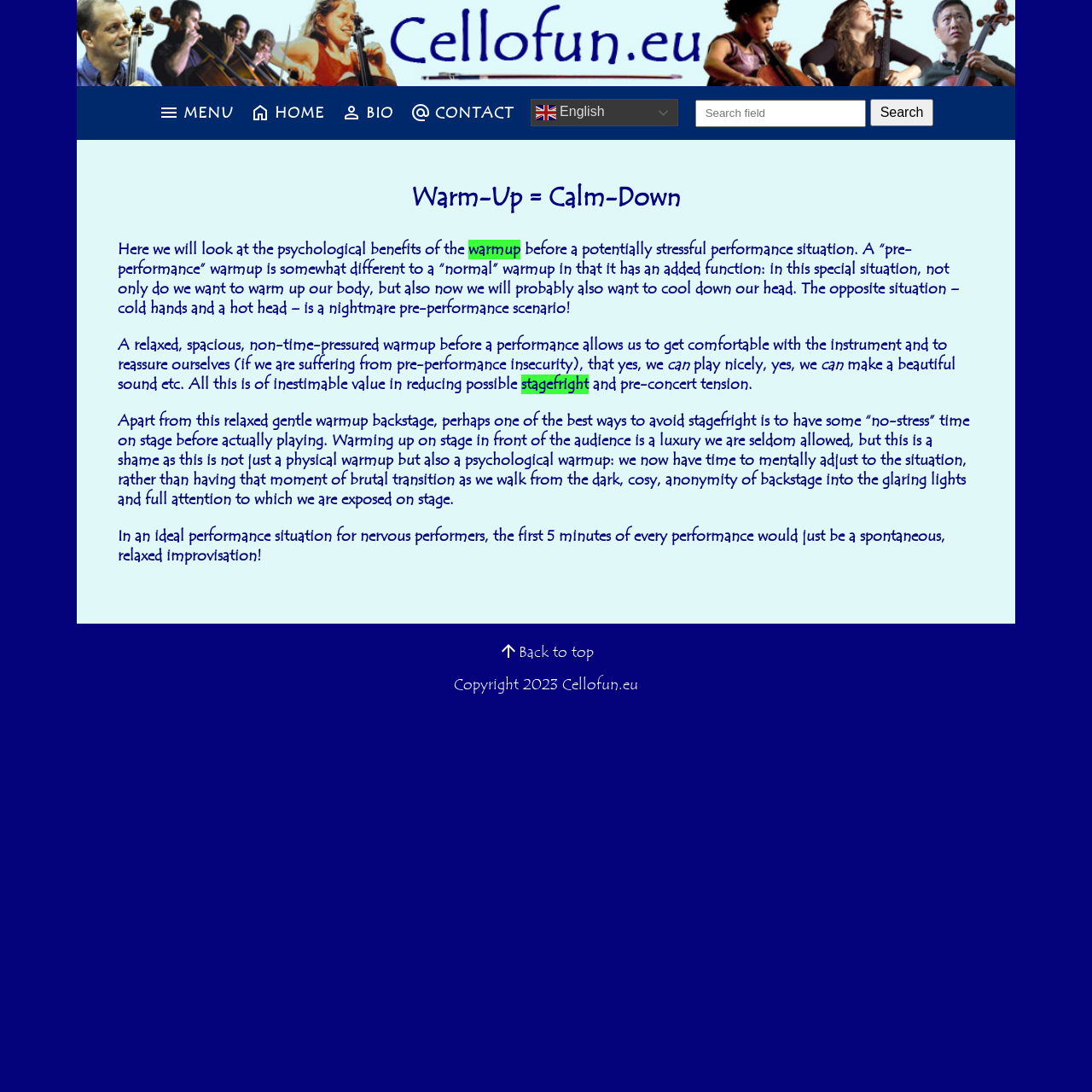Provide a thorough and detailed response to the question by examining the image: 
What is the purpose of a pre-performance warmup?

According to the webpage, a pre-performance warmup is not only to warm up the body but also to calm down the head, reducing stagefright and pre-concert tension. This is evident from the text 'A relaxed, spacious, non-time-pressured warmup before a performance allows us to get comfortable with the instrument and to reassure ourselves (if we are suffering from pre-performance insecurity), that yes, we can play nicely, yes, we make a beautiful sound etc.'